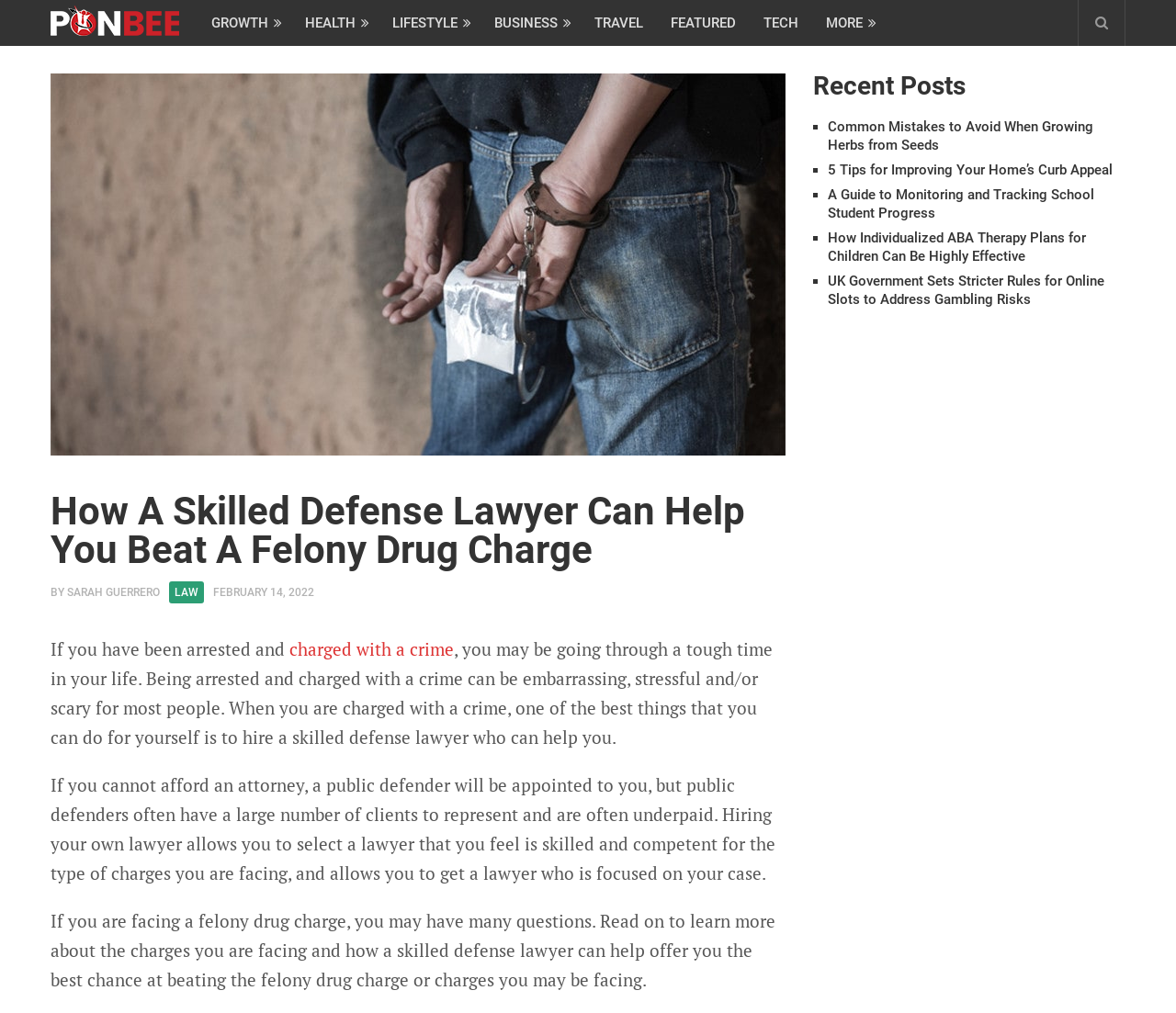Identify the bounding box coordinates of the area you need to click to perform the following instruction: "Learn more about 'charged with a crime'".

[0.246, 0.629, 0.386, 0.652]